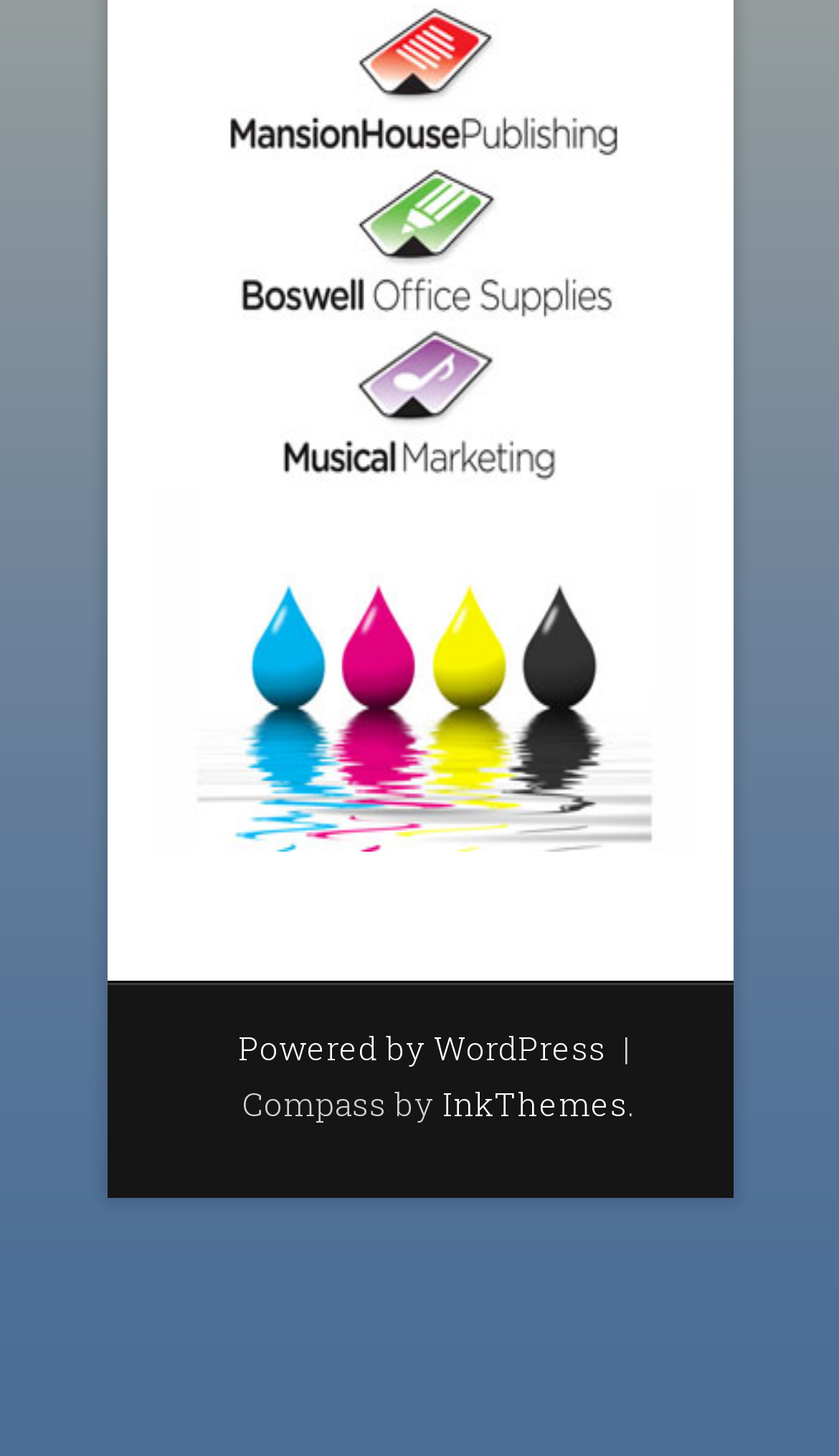Respond to the question below with a single word or phrase:
What is the text to the right of the 'Powered by WordPress' link?

.